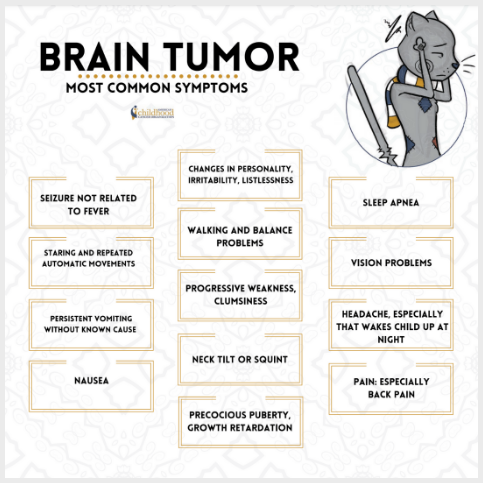What is the purpose of the infographic?
Answer with a single word or phrase, using the screenshot for reference.

Raising awareness